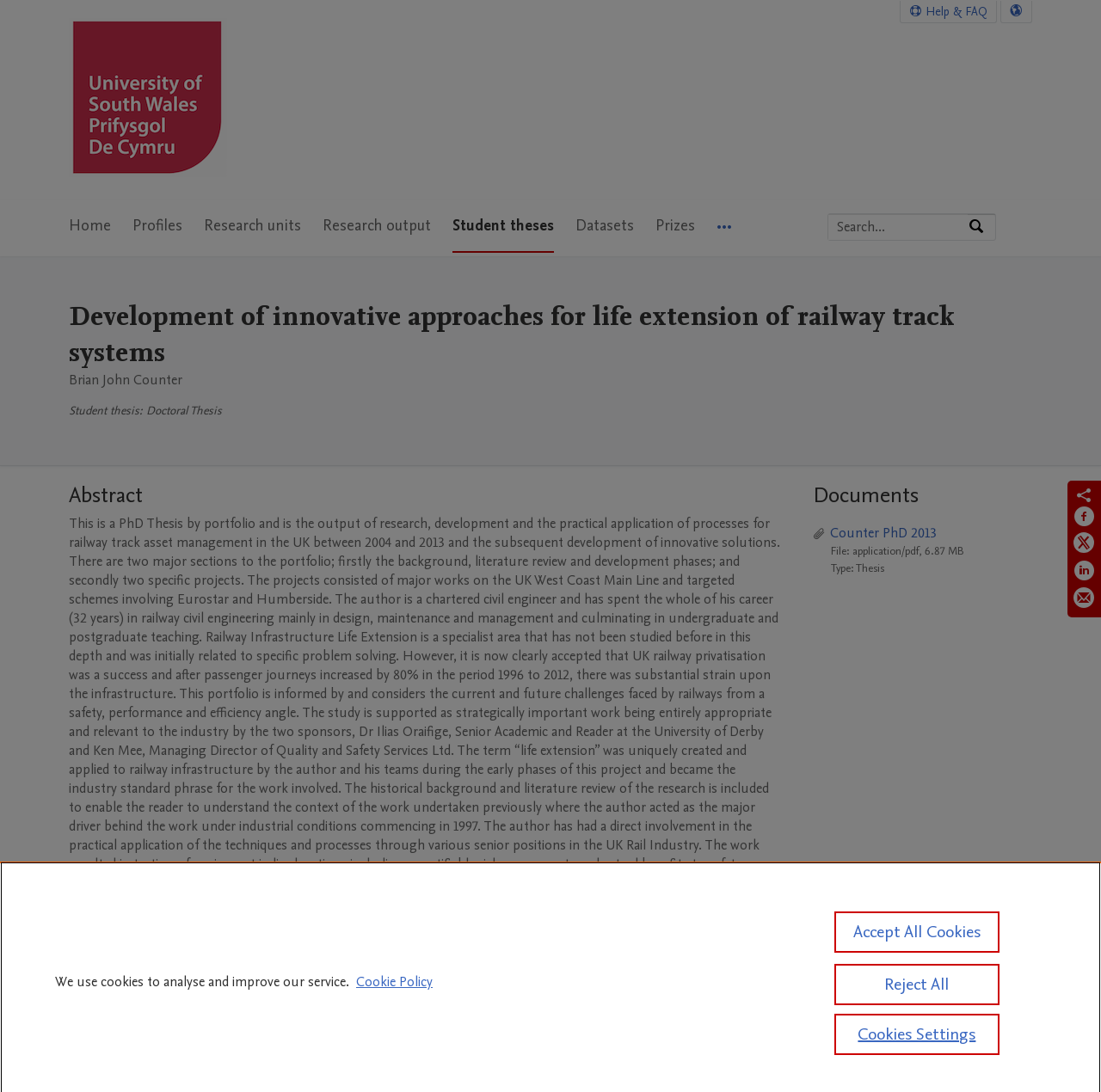What is the name of the student who wrote the thesis?
Refer to the image and provide a concise answer in one word or phrase.

Brian John Counter